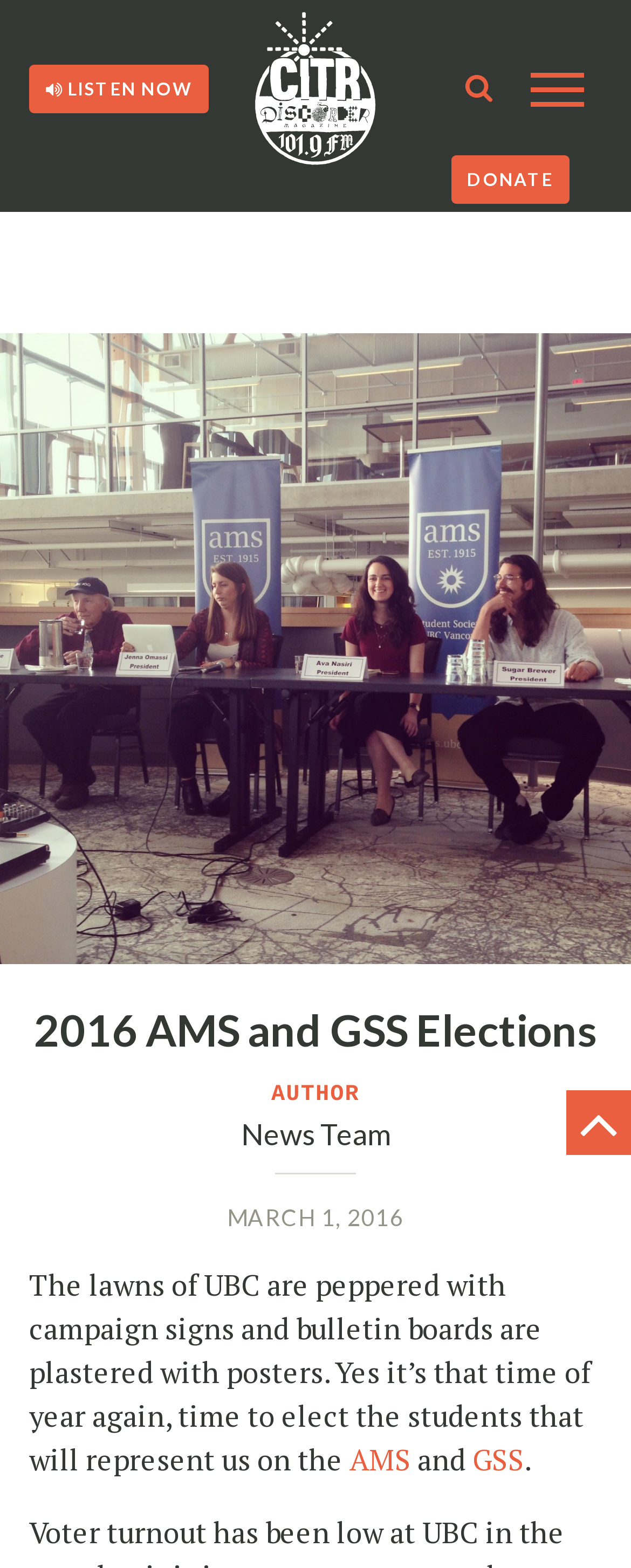Find the coordinates for the bounding box of the element with this description: "GSS".

[0.749, 0.918, 0.831, 0.943]